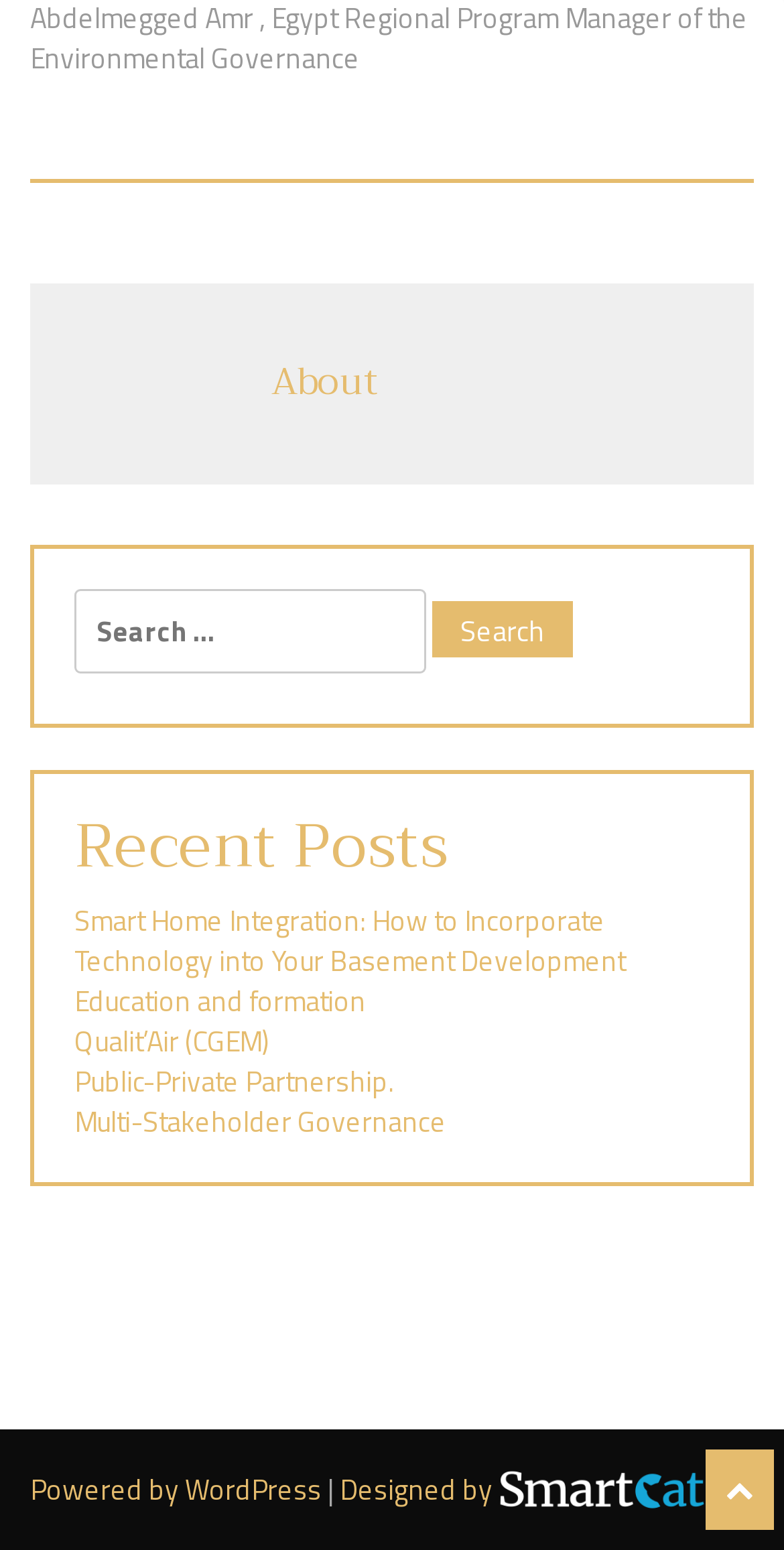Give a short answer to this question using one word or a phrase:
What is the logo at the bottom of the page?

Smartcat Logo